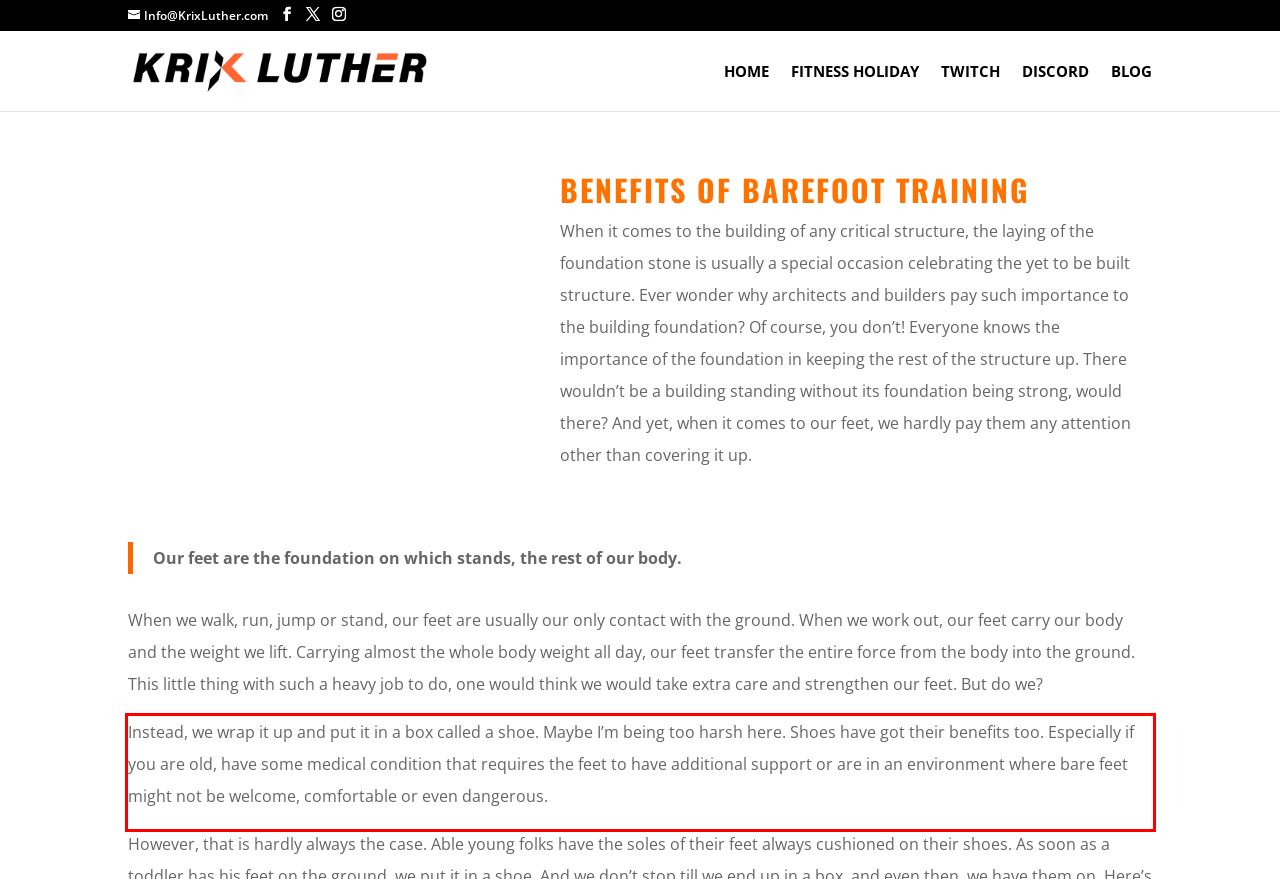Review the screenshot of the webpage and recognize the text inside the red rectangle bounding box. Provide the extracted text content.

Instead, we wrap it up and put it in a box called a shoe. Maybe I’m being too harsh here. Shoes have got their benefits too. Especially if you are old, have some medical condition that requires the feet to have additional support or are in an environment where bare feet might not be welcome, comfortable or even dangerous.